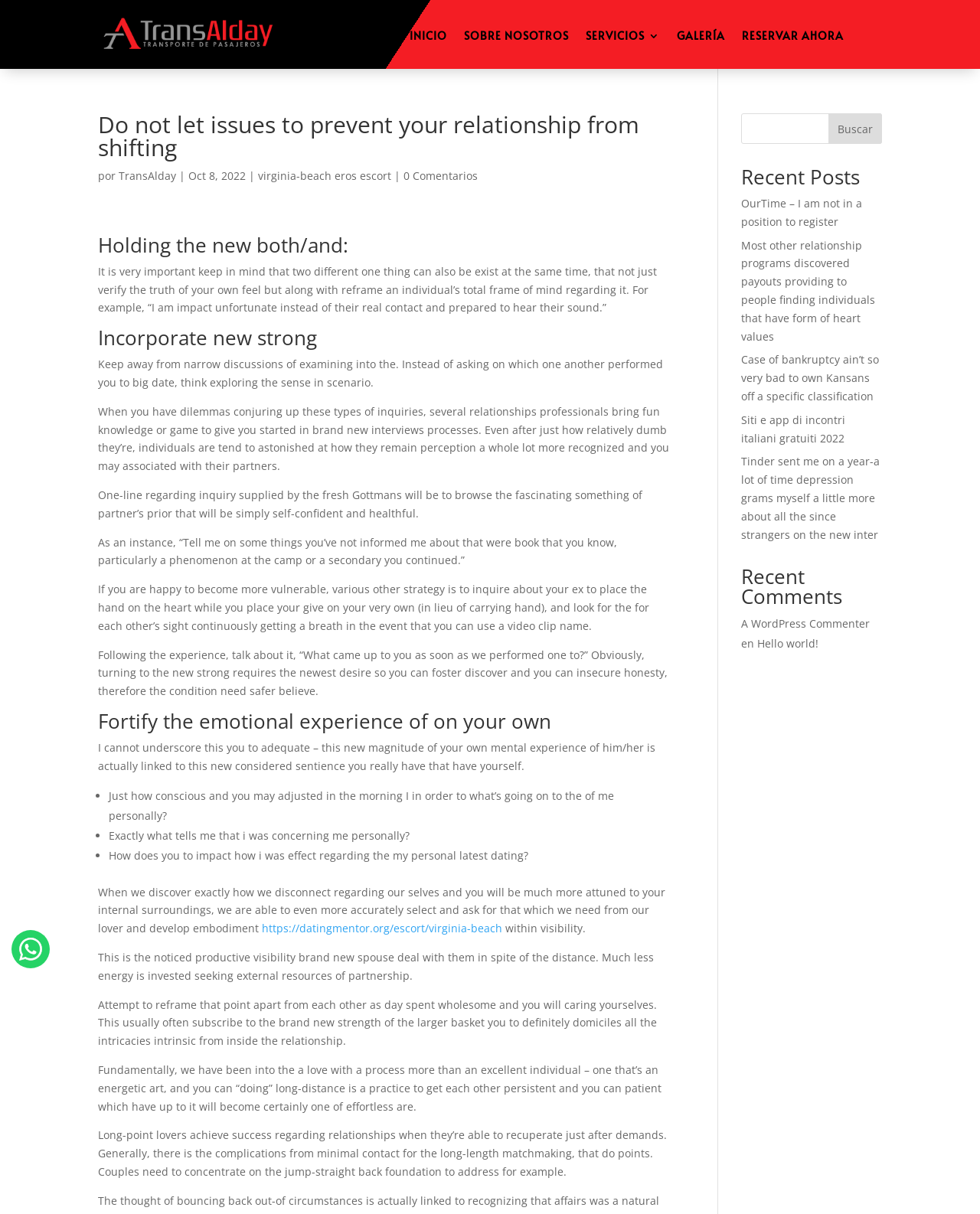Provide the bounding box coordinates of the UI element that matches the description: "Galería".

[0.691, 0.025, 0.74, 0.039]